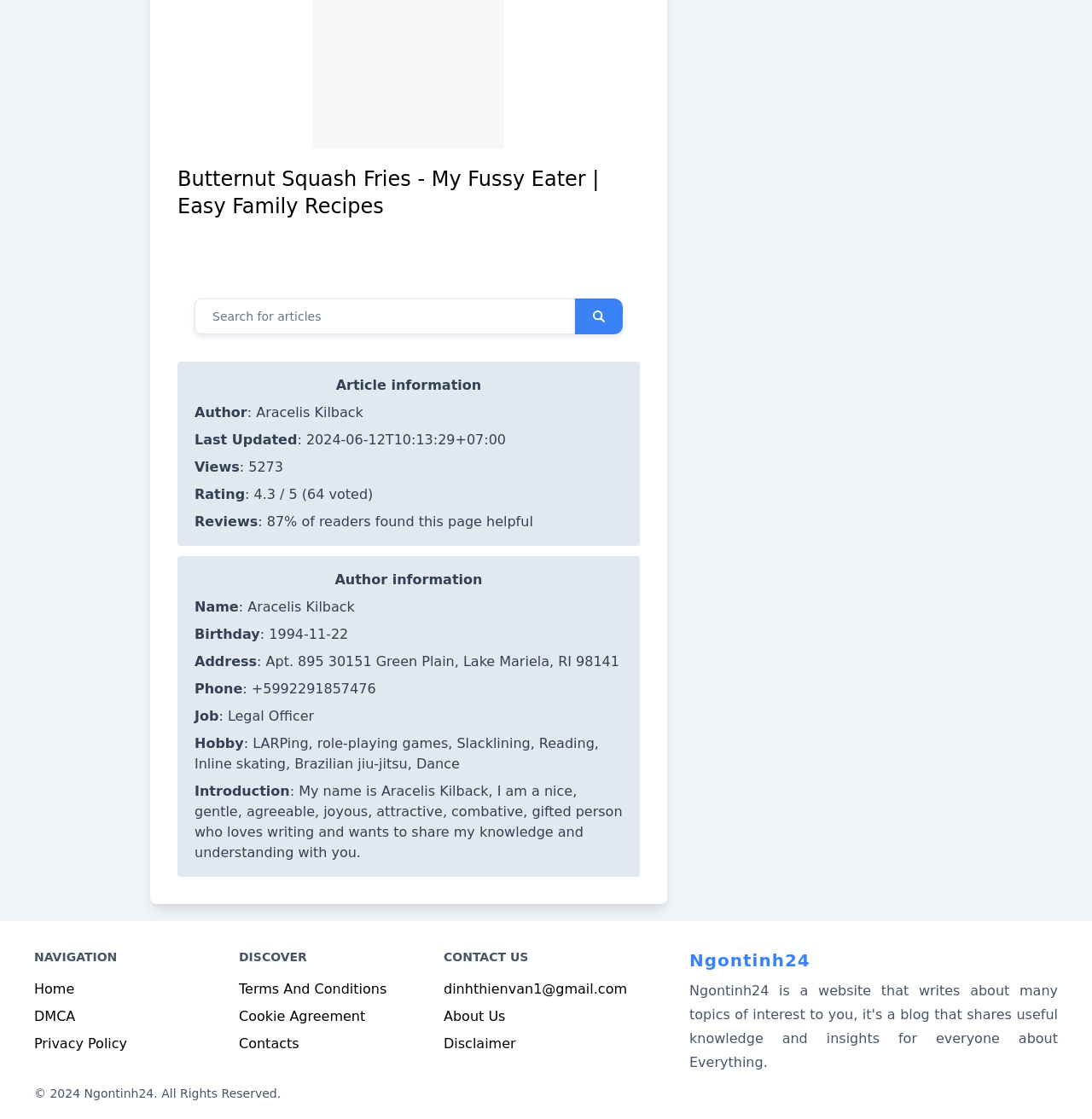Please provide a comprehensive answer to the question based on the screenshot: How many views does this page have?

The number of views can be found in the 'Article information' section, where it is listed as 'Views: 5273'.